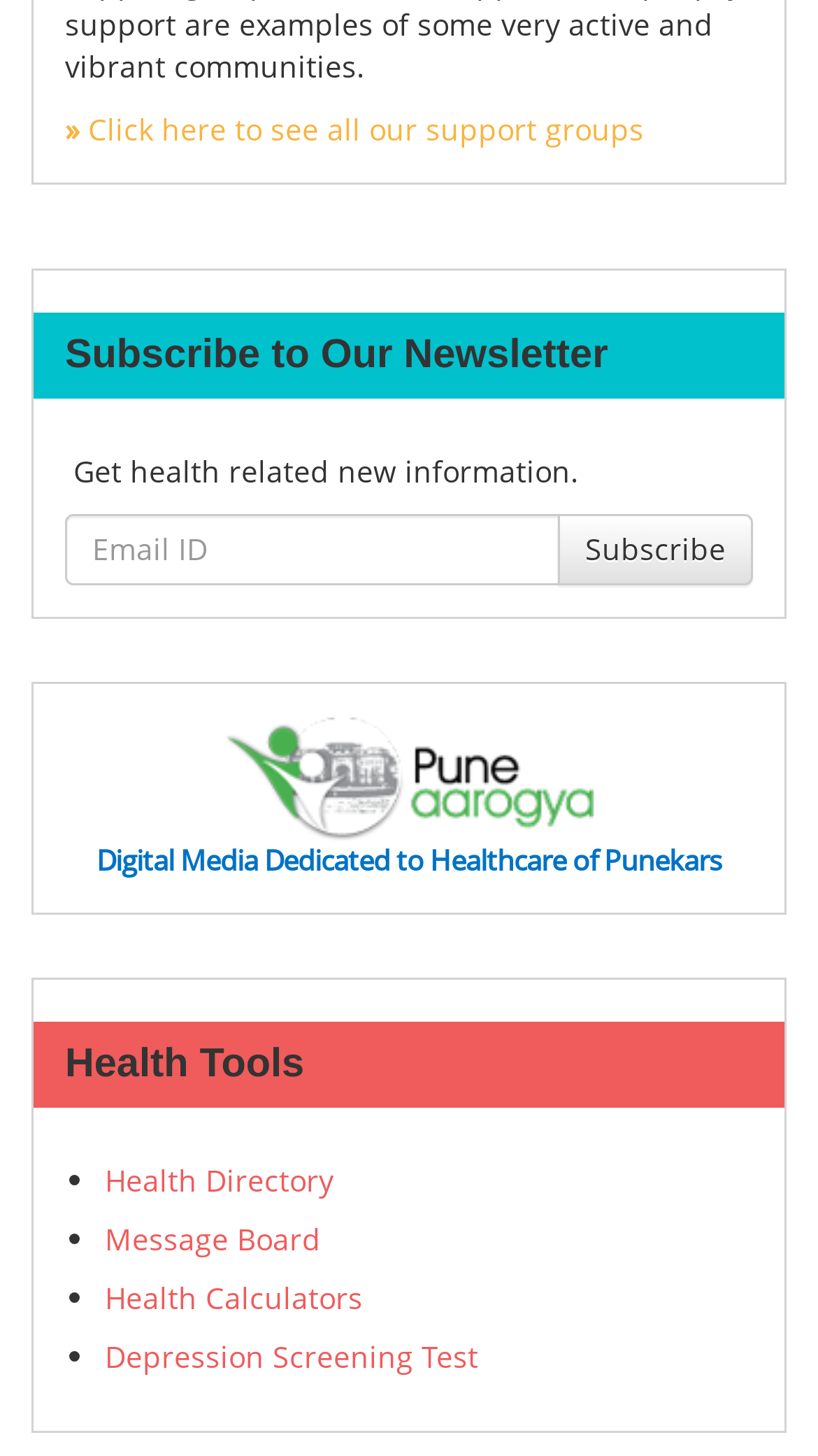Can you provide the bounding box coordinates for the element that should be clicked to implement the instruction: "Subscribe to the newsletter"?

[0.079, 0.353, 0.921, 0.402]